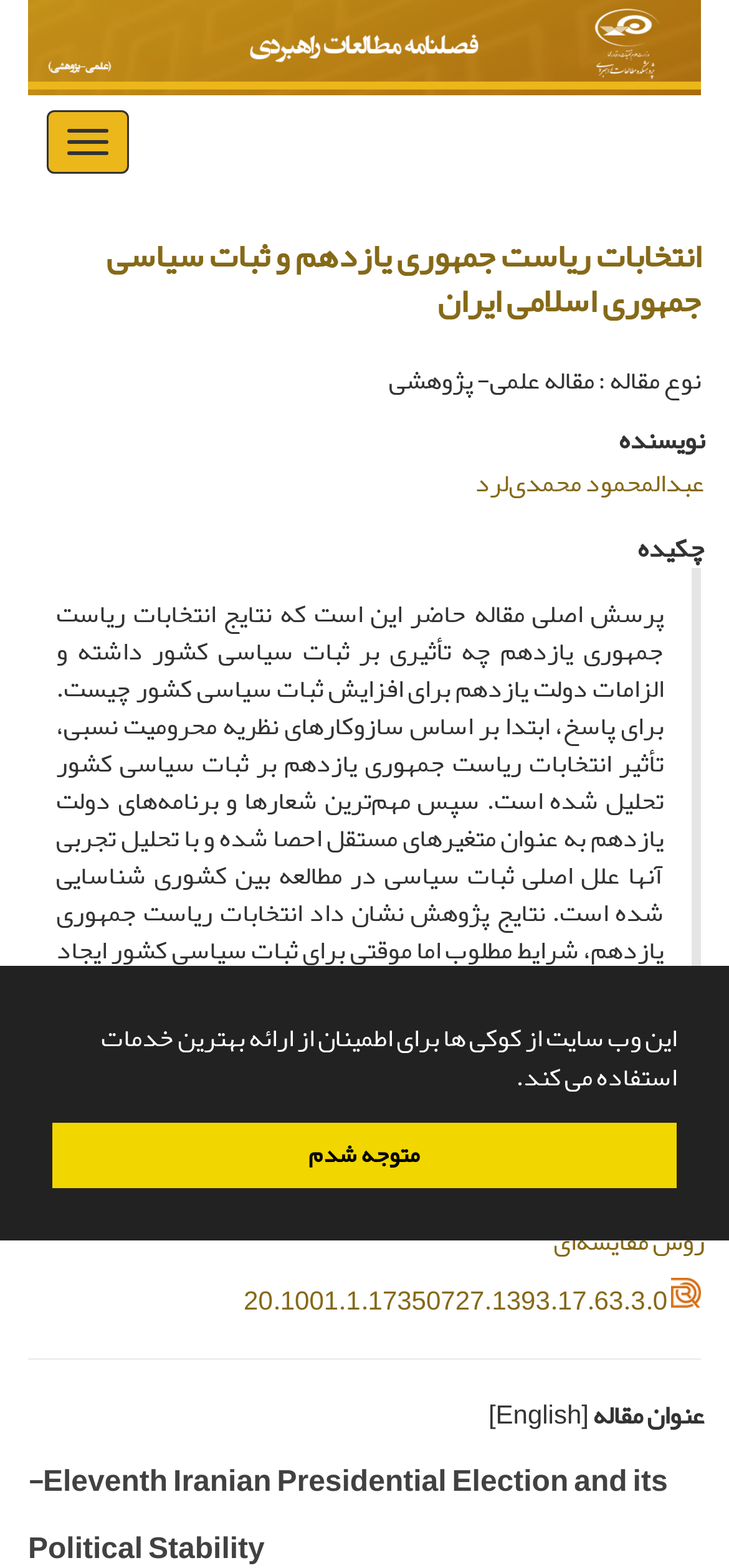Identify the bounding box coordinates of the element that should be clicked to fulfill this task: "Read the article title". The coordinates should be provided as four float numbers between 0 and 1, i.e., [left, top, right, bottom].

[0.146, 0.142, 0.962, 0.213]